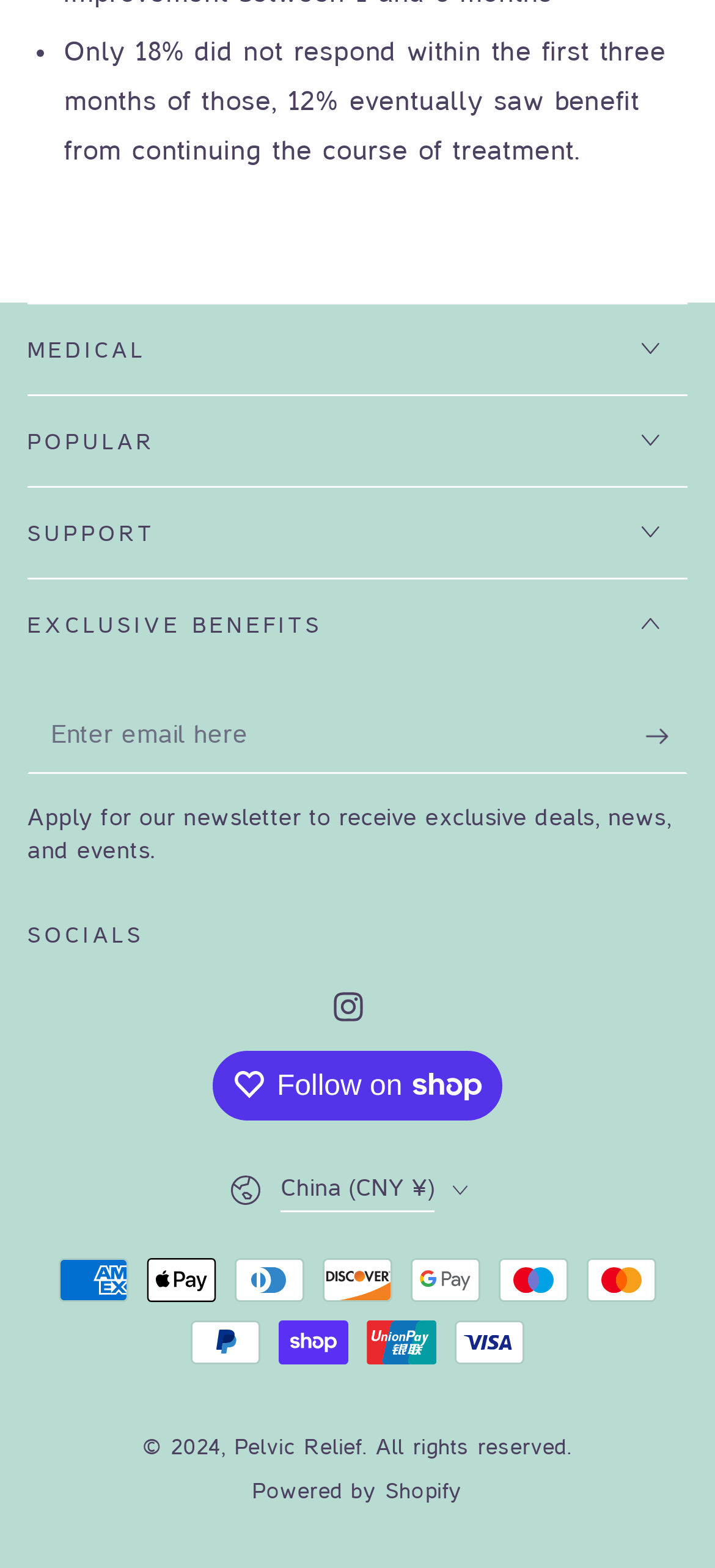What types of payment methods are accepted?
Refer to the image and answer the question using a single word or phrase.

Multiple